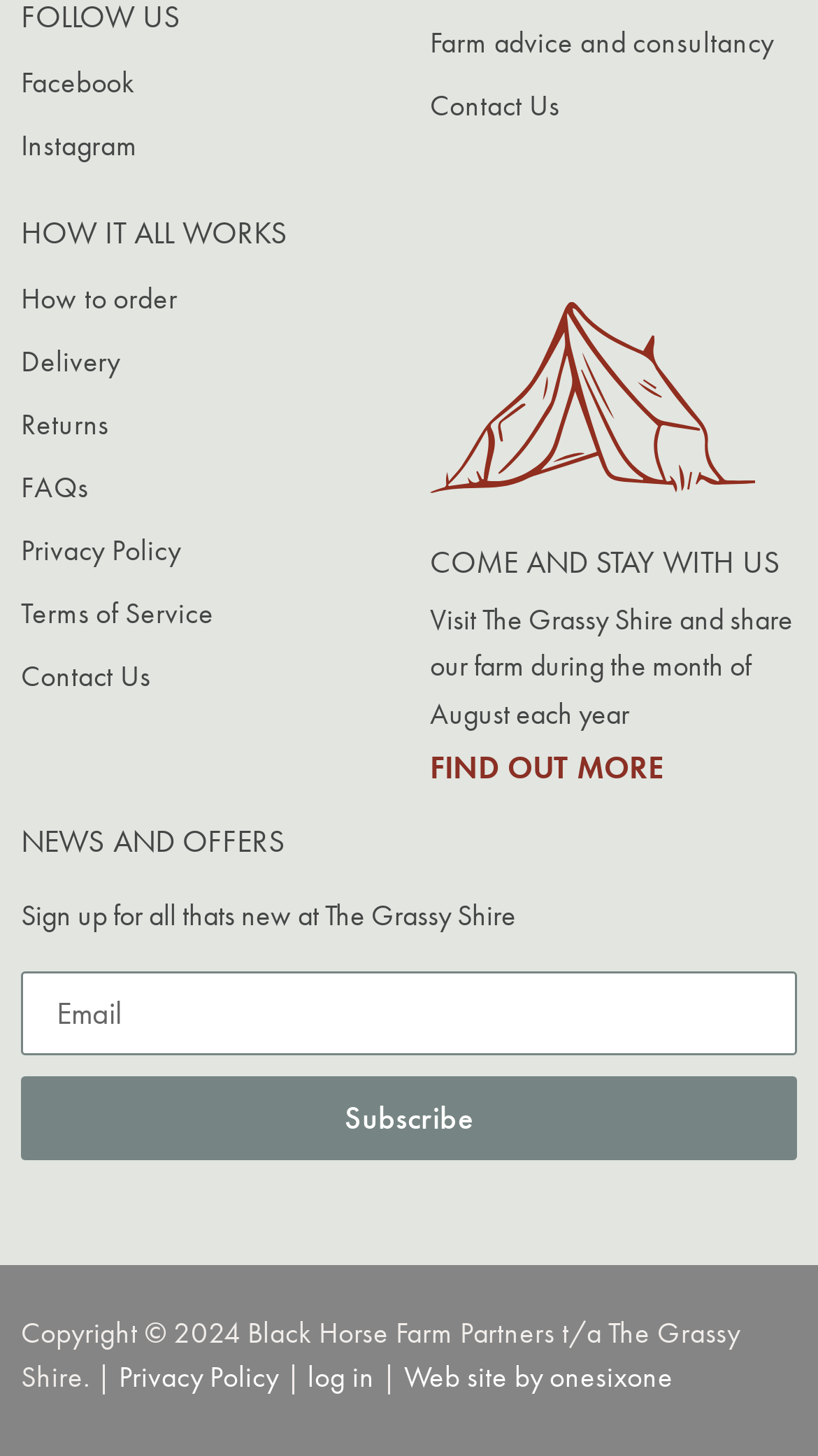What is the name of the farm mentioned?
Using the information from the image, give a concise answer in one word or a short phrase.

The Grassy Shire